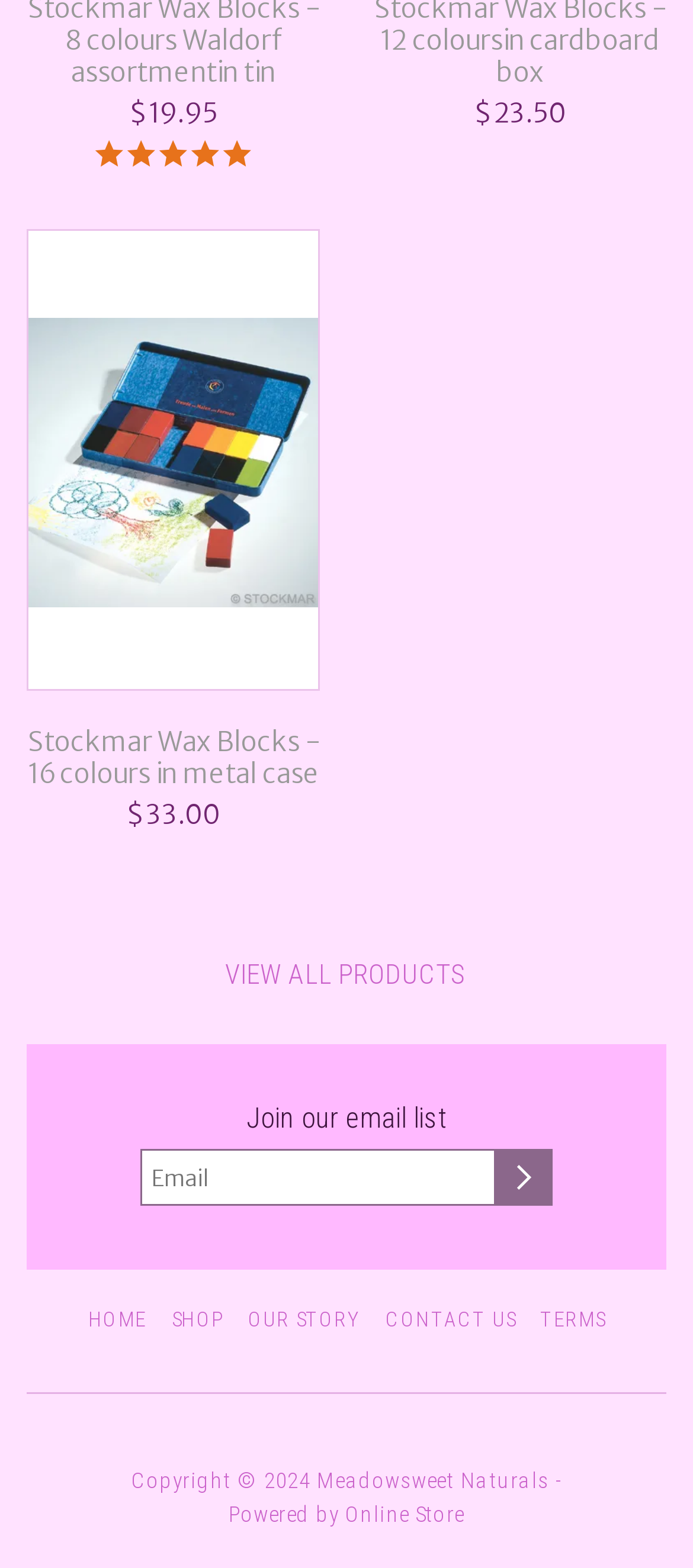Locate the coordinates of the bounding box for the clickable region that fulfills this instruction: "Contact us".

[0.556, 0.827, 0.744, 0.859]